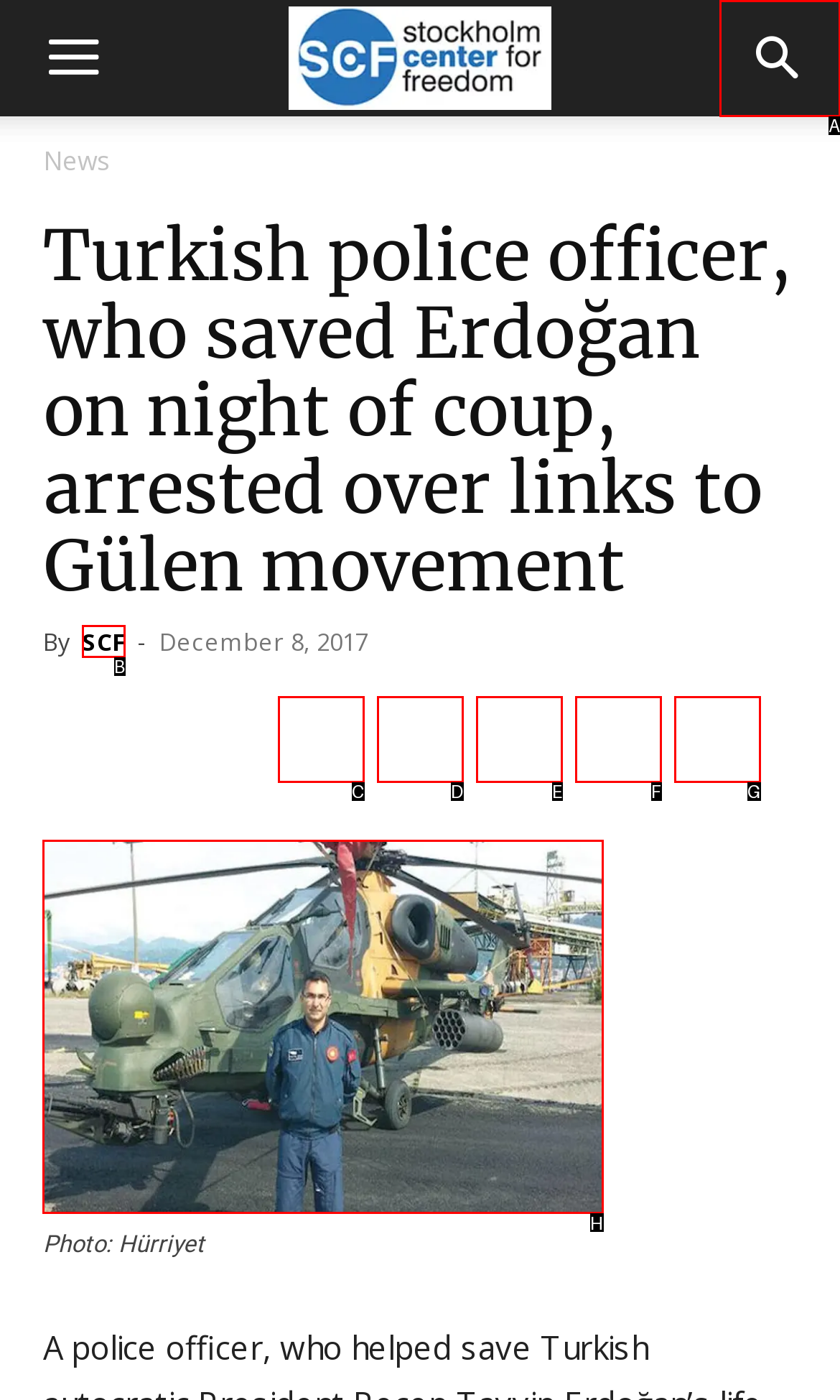Choose the letter of the option you need to click to View the photo. Answer with the letter only.

H